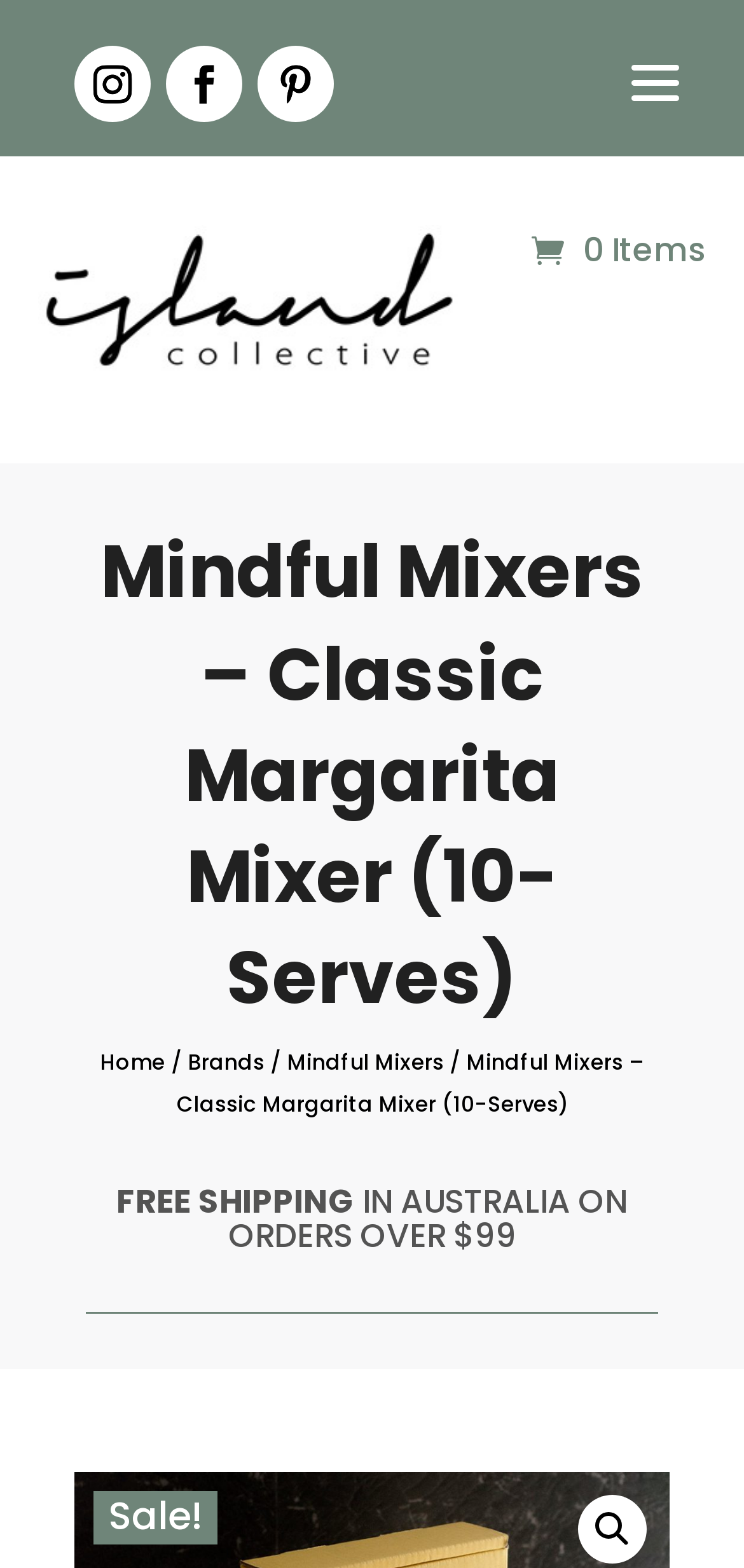Please locate the bounding box coordinates of the region I need to click to follow this instruction: "Go to the island collective homepage".

[0.05, 0.223, 0.614, 0.244]